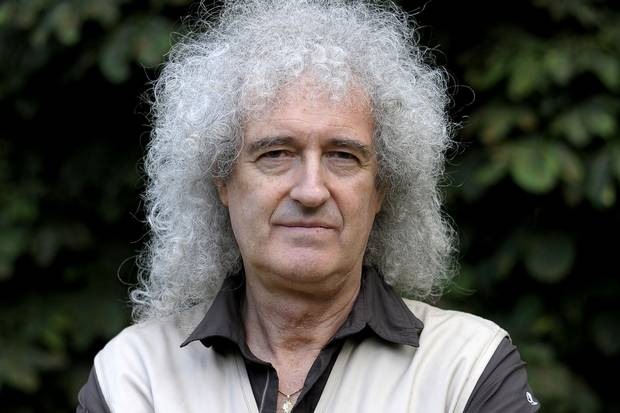Describe all the elements and aspects of the image comprehensively.

The image features Brian May, the iconic guitarist of the legendary rock band Queen. He is depicted with his signature curly hair, wearing a collared shirt with black and white tones. The background is softly blurred, highlighting May's serious expression as he gazes directly at the camera. This photo captures a moment shortly before his performance, as he and fellow band member Roger Taylor are set to join the cast of the musical "We Will Rock You" for its final performance at the Dominion Theatre. It marks a poignant moment in musical history, celebrating Queen's enduring impact on the rock genre and theatrical performances.